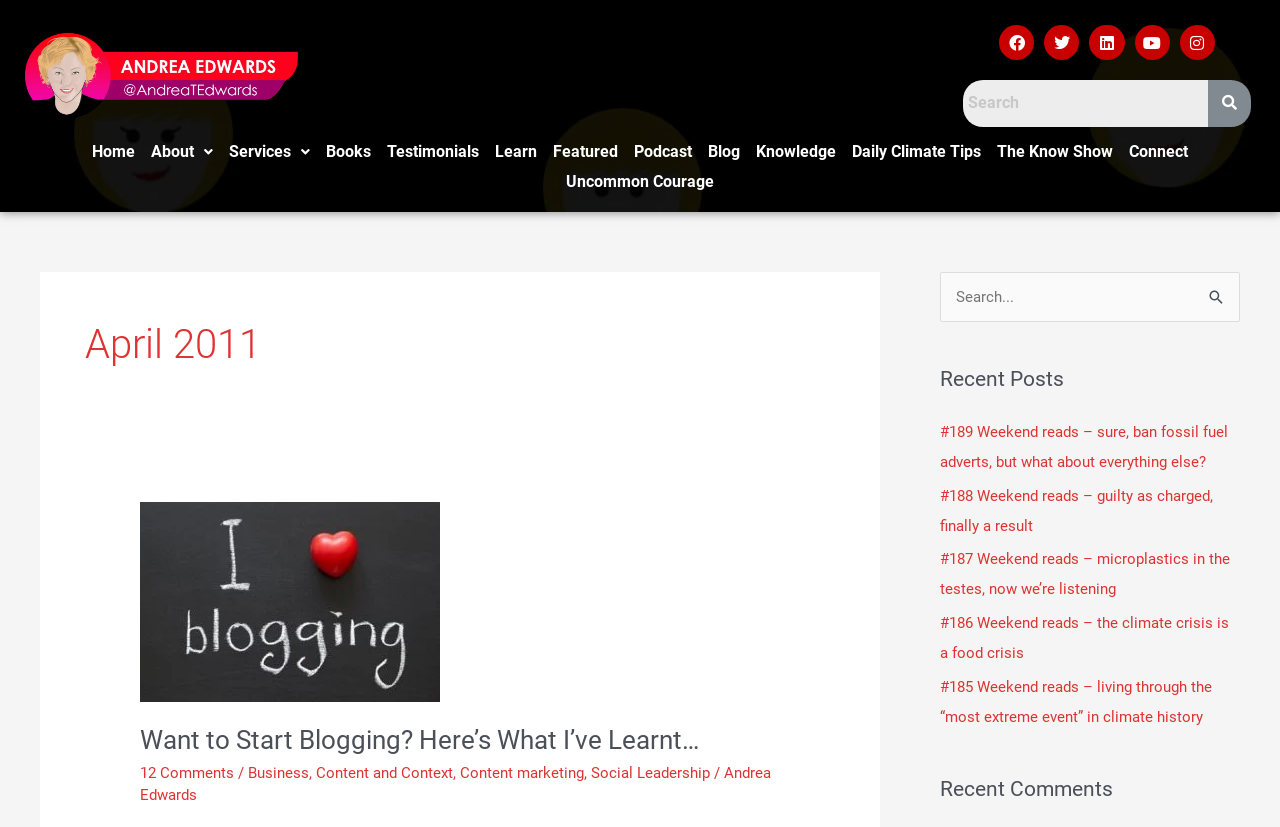Can you find the bounding box coordinates of the area I should click to execute the following instruction: "View recent posts"?

[0.734, 0.504, 0.969, 0.885]